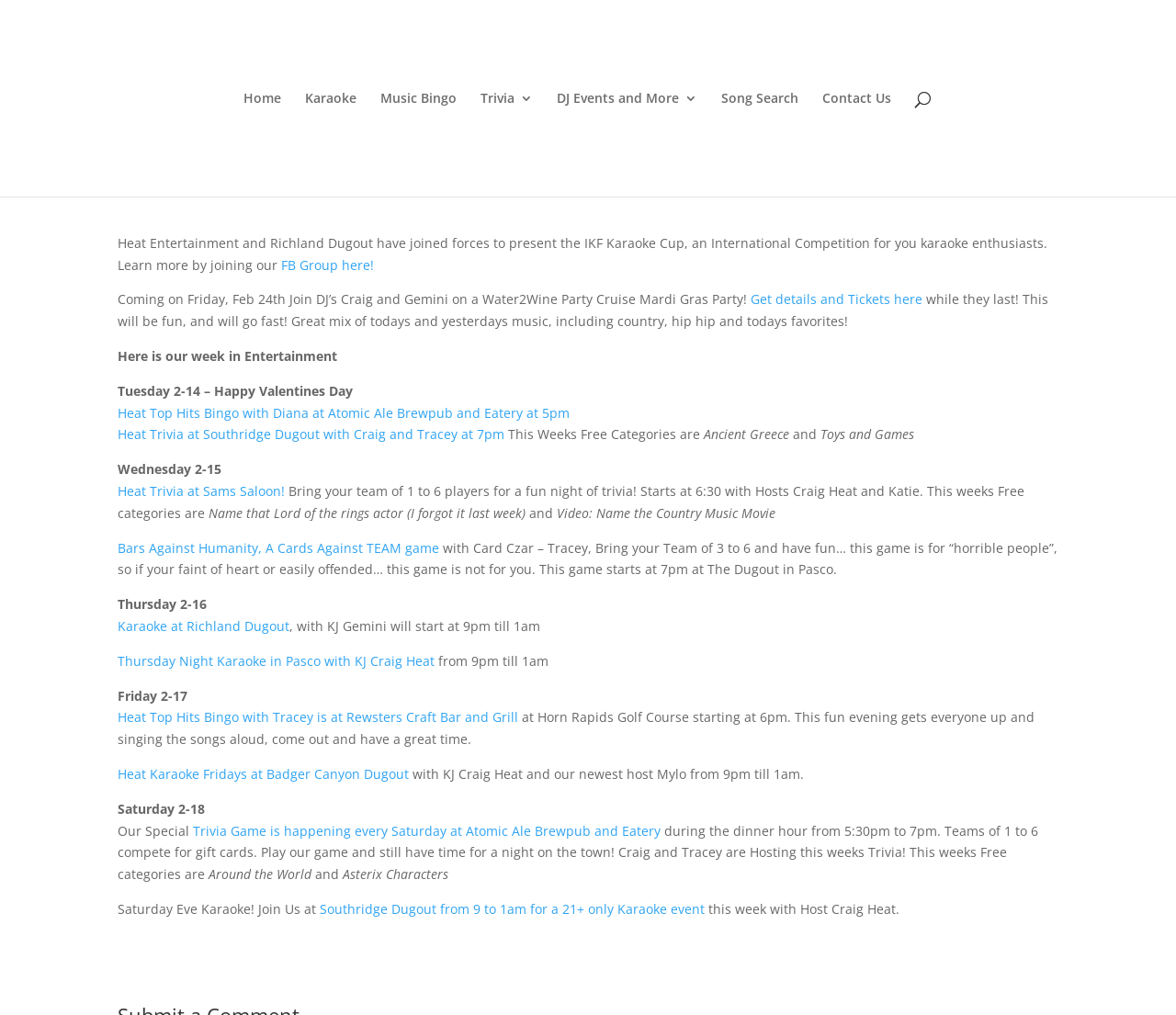Determine the bounding box coordinates for the element that should be clicked to follow this instruction: "Participate in 'Heat Trivia at Sams Saloon!'". The coordinates should be given as four float numbers between 0 and 1, in the format [left, top, right, bottom].

[0.1, 0.475, 0.242, 0.492]